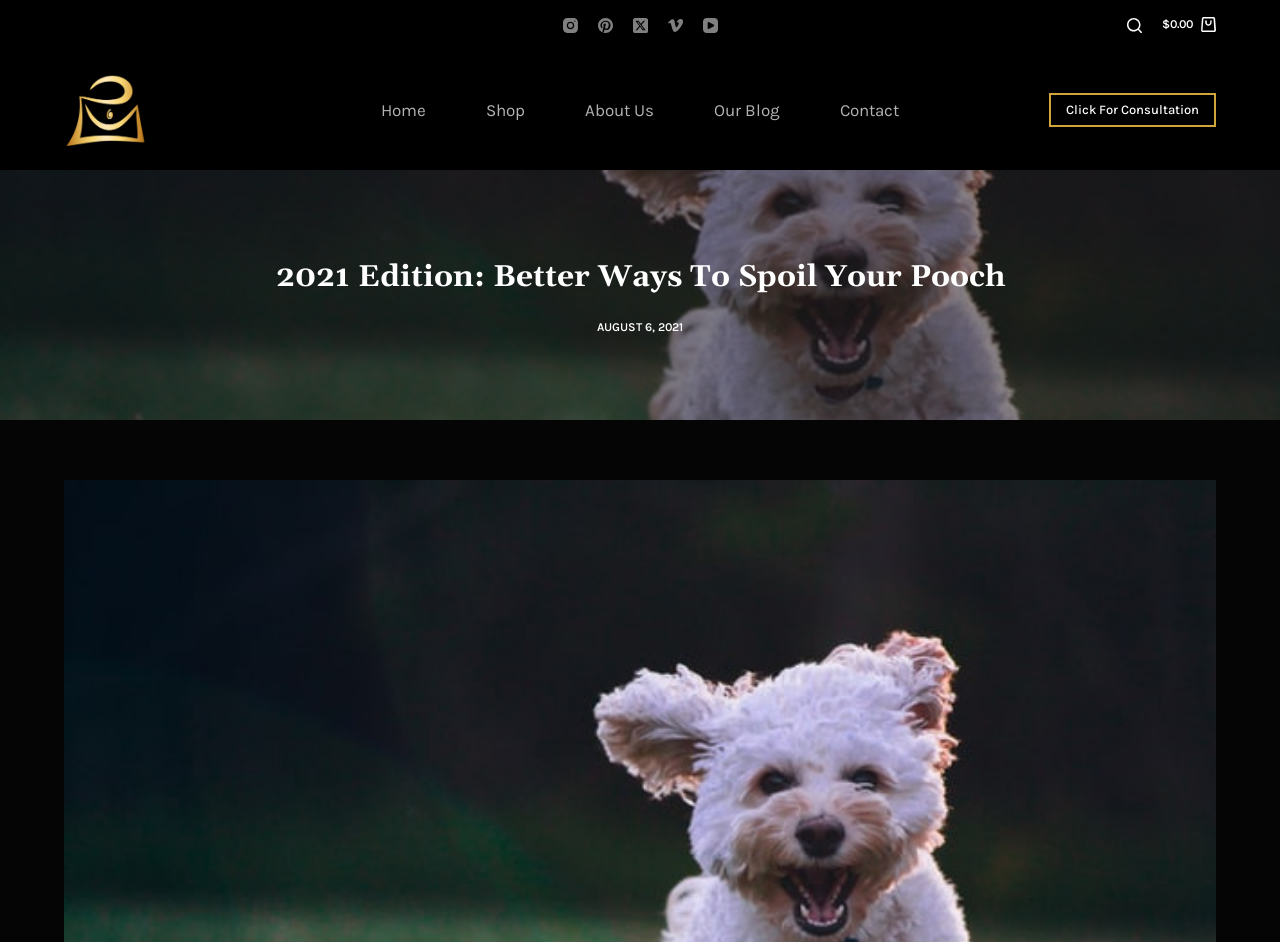Determine the bounding box coordinates for the clickable element required to fulfill the instruction: "Go to shopping cart". Provide the coordinates as four float numbers between 0 and 1, i.e., [left, top, right, bottom].

[0.908, 0.016, 0.95, 0.037]